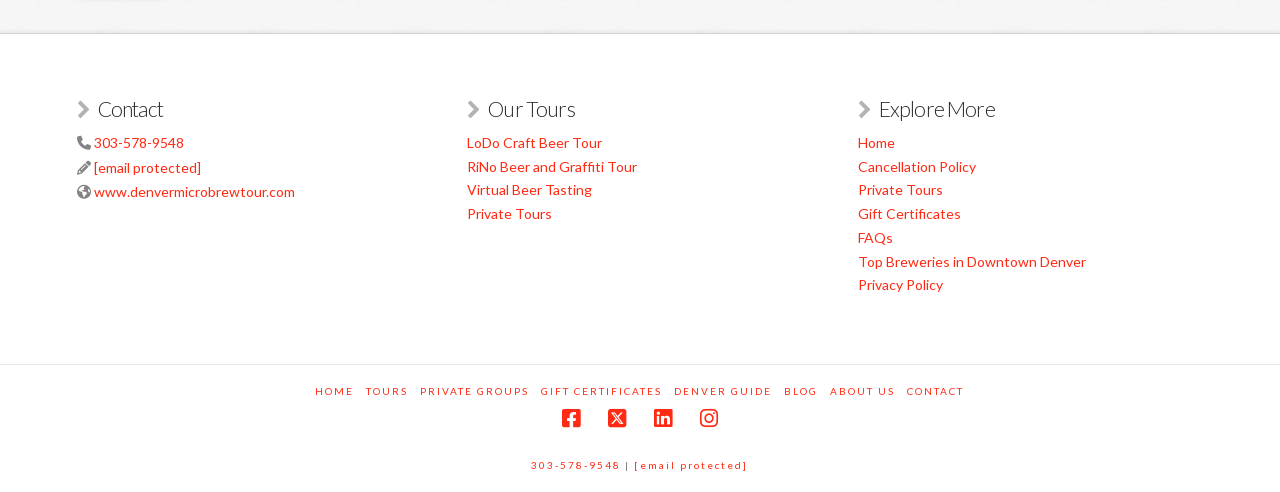Determine the bounding box coordinates of the region that needs to be clicked to achieve the task: "Visit our homepage".

[0.67, 0.272, 0.699, 0.306]